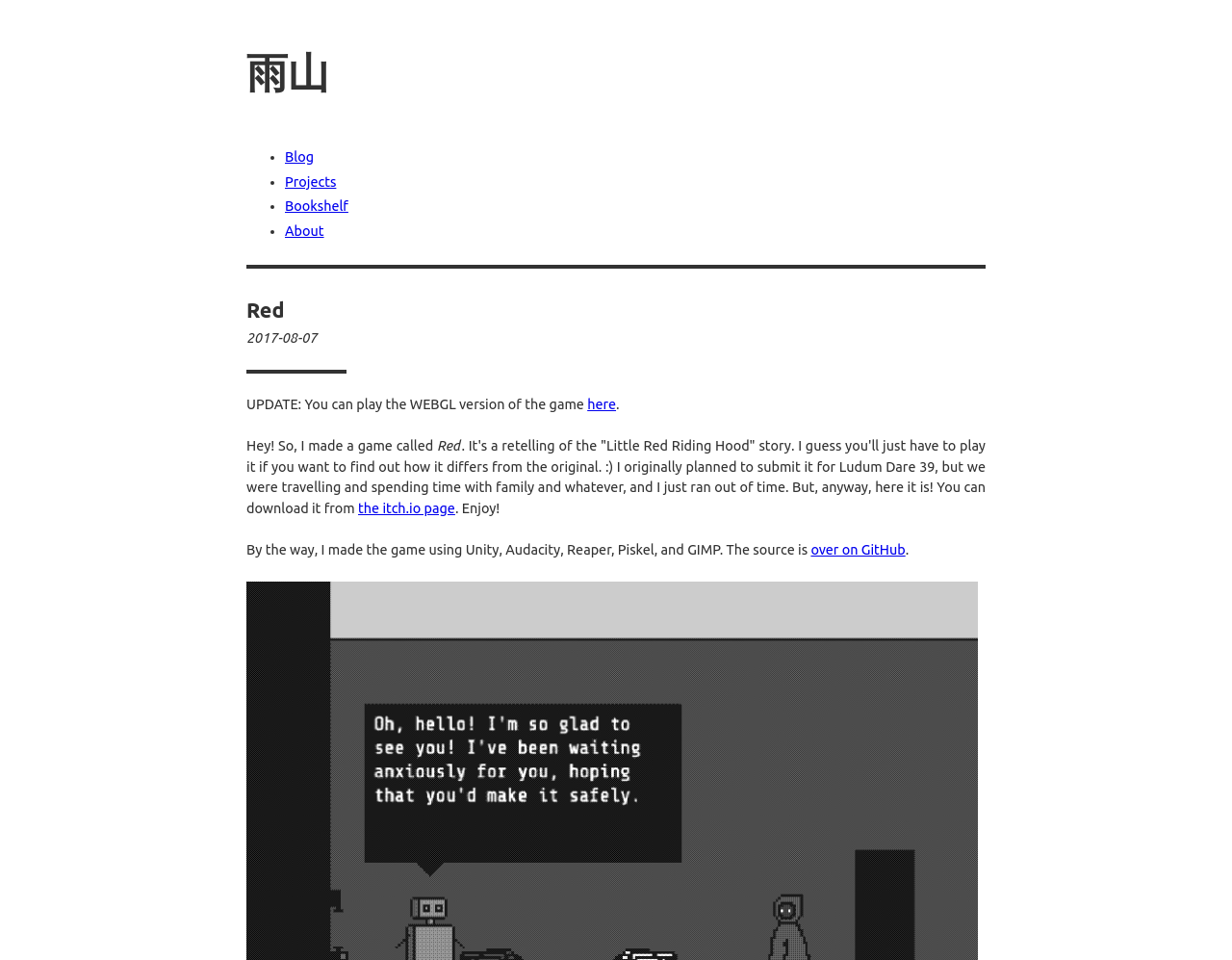Determine the bounding box coordinates of the clickable element necessary to fulfill the instruction: "read the 'About' page". Provide the coordinates as four float numbers within the 0 to 1 range, i.e., [left, top, right, bottom].

[0.231, 0.233, 0.263, 0.249]